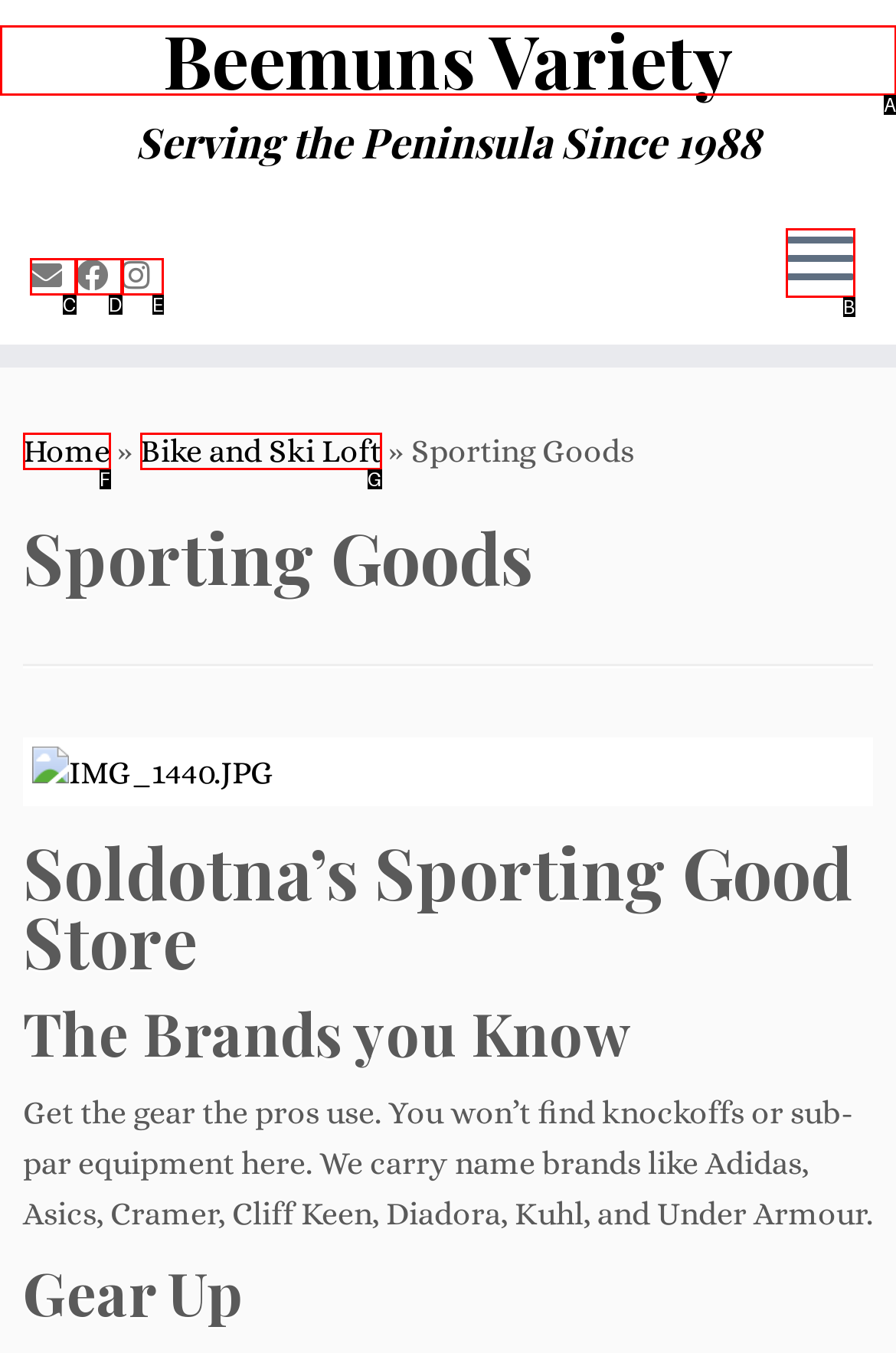Choose the option that matches the following description: Home
Reply with the letter of the selected option directly.

F